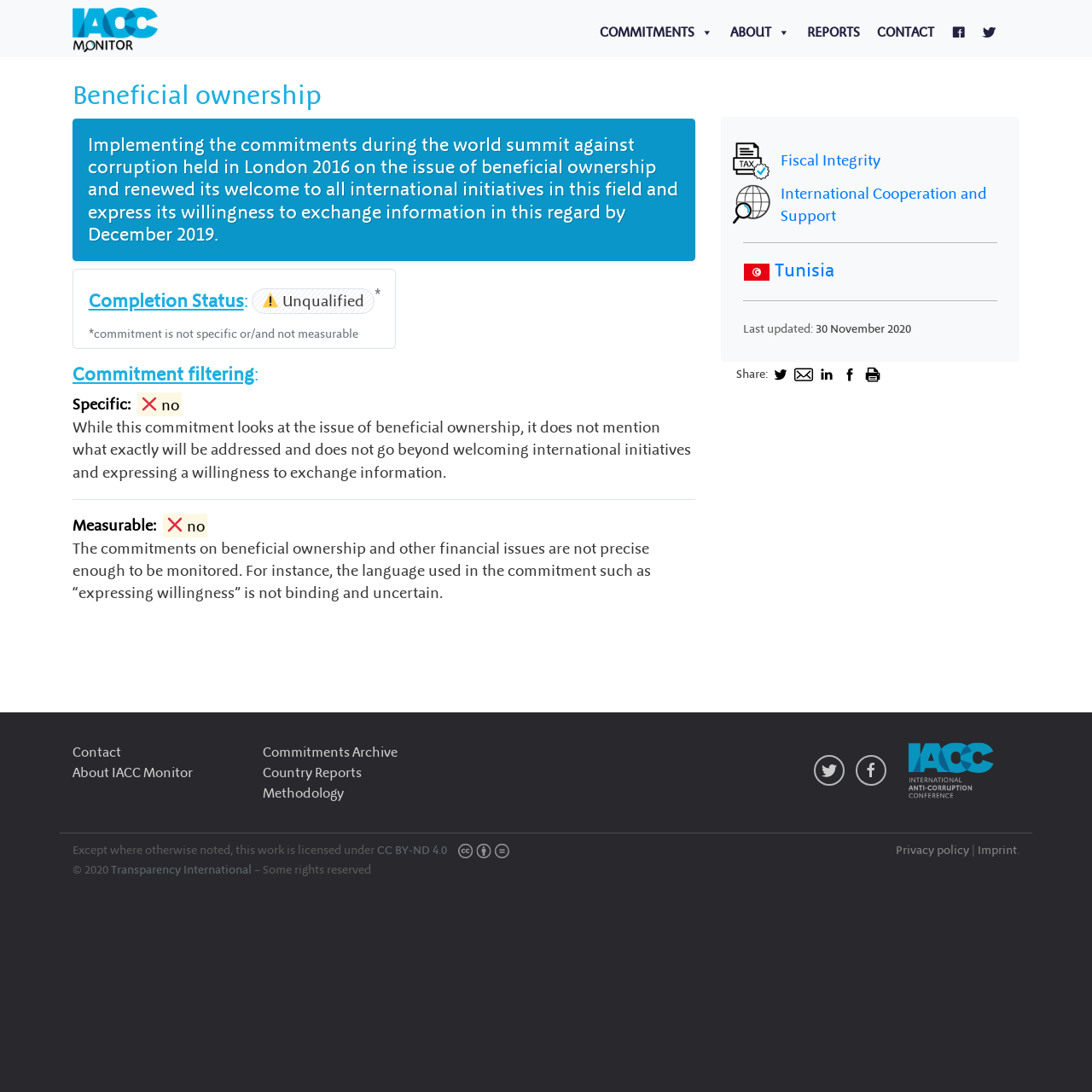What is the commitment status?
Based on the image content, provide your answer in one word or a short phrase.

Unqualified